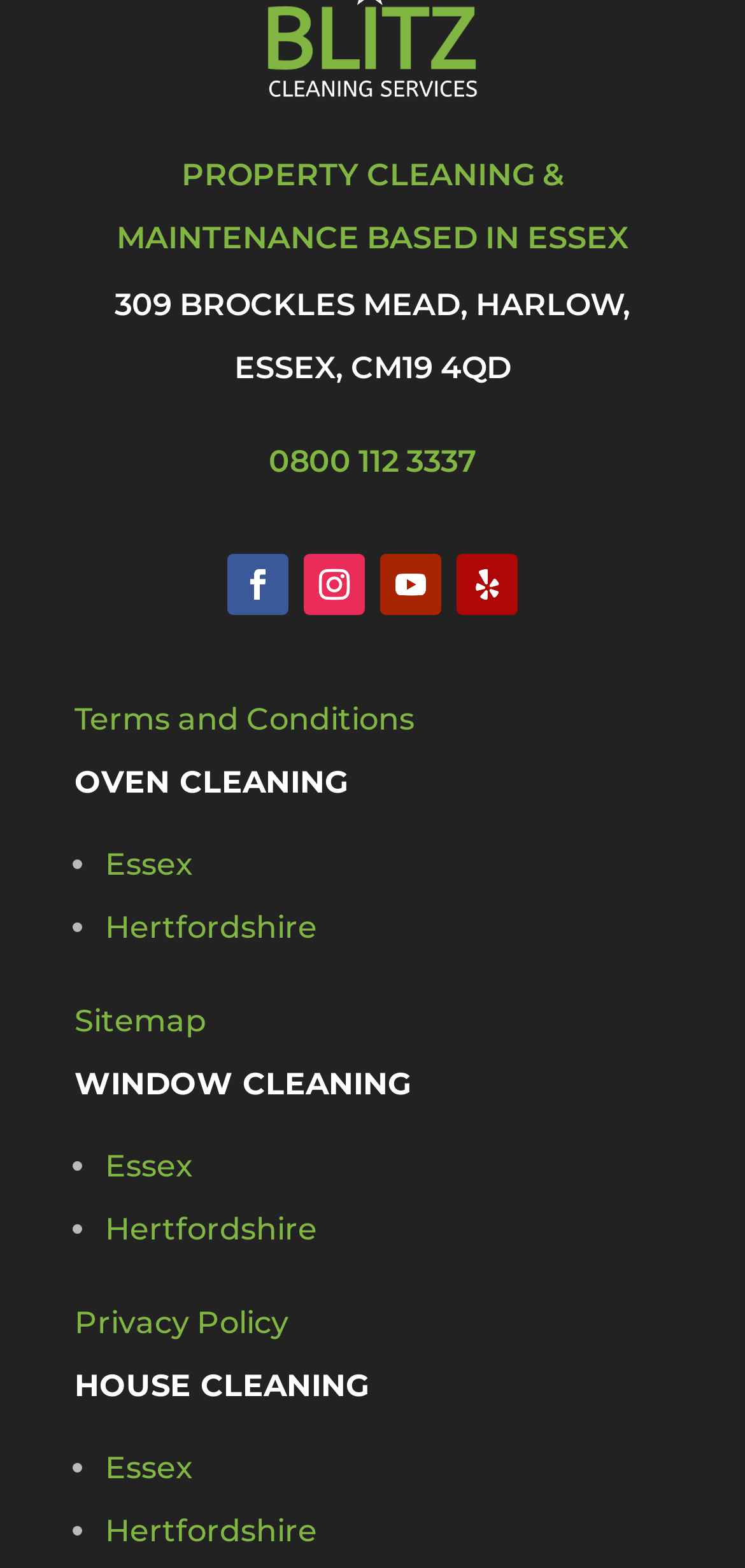Determine the bounding box coordinates of the section I need to click to execute the following instruction: "Call the phone number". Provide the coordinates as four float numbers between 0 and 1, i.e., [left, top, right, bottom].

[0.36, 0.282, 0.64, 0.305]